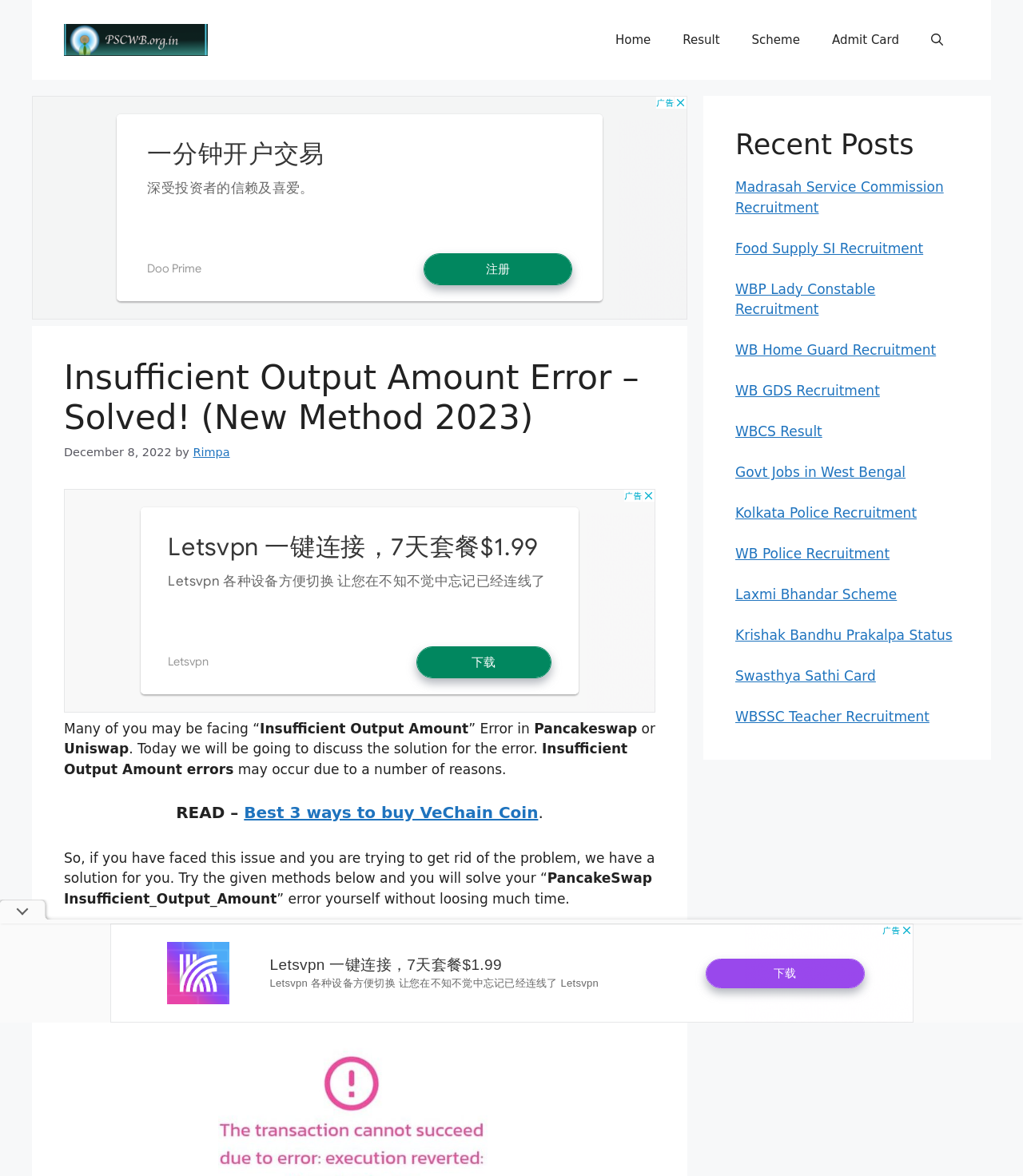Please mark the bounding box coordinates of the area that should be clicked to carry out the instruction: "Click the 'Home' link".

[0.586, 0.014, 0.652, 0.054]